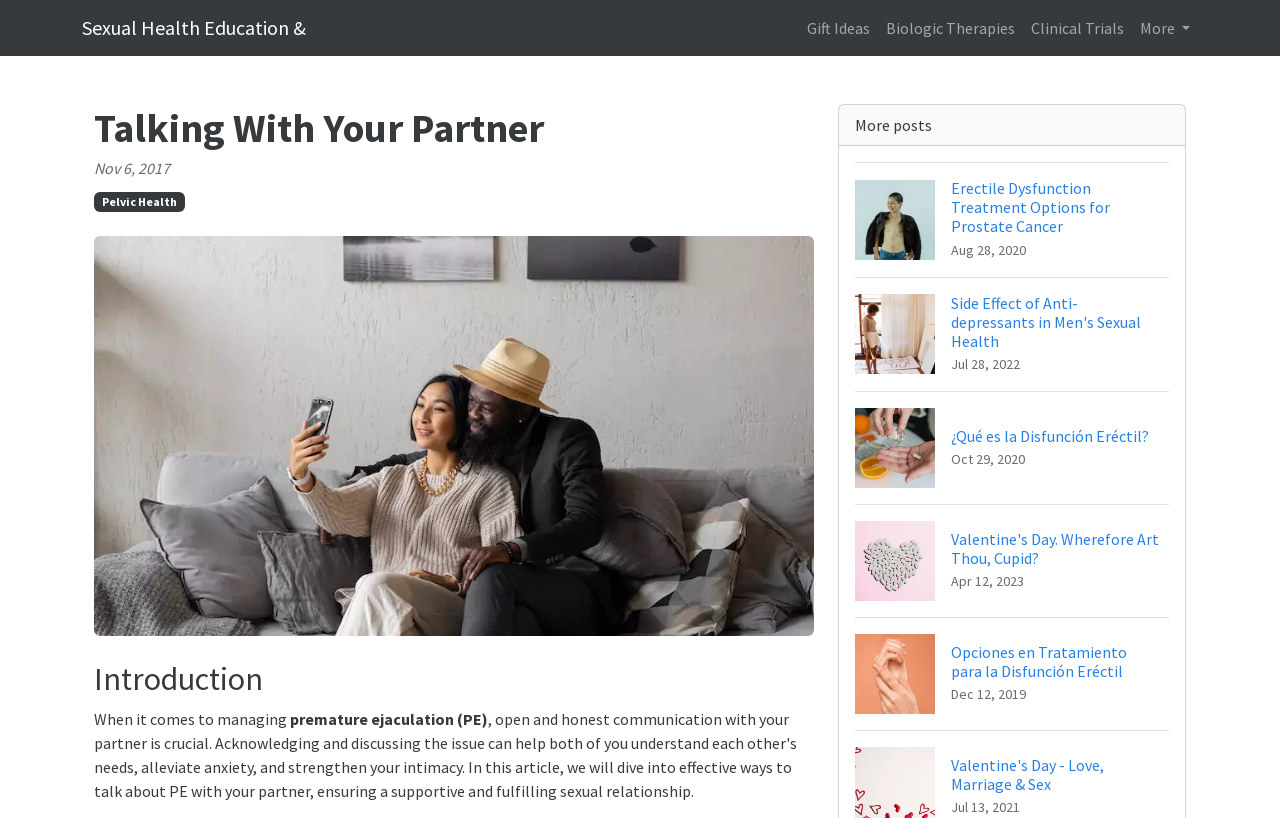What is the date of the article 'Talking With Your Partner'? Analyze the screenshot and reply with just one word or a short phrase.

Nov 6, 2017